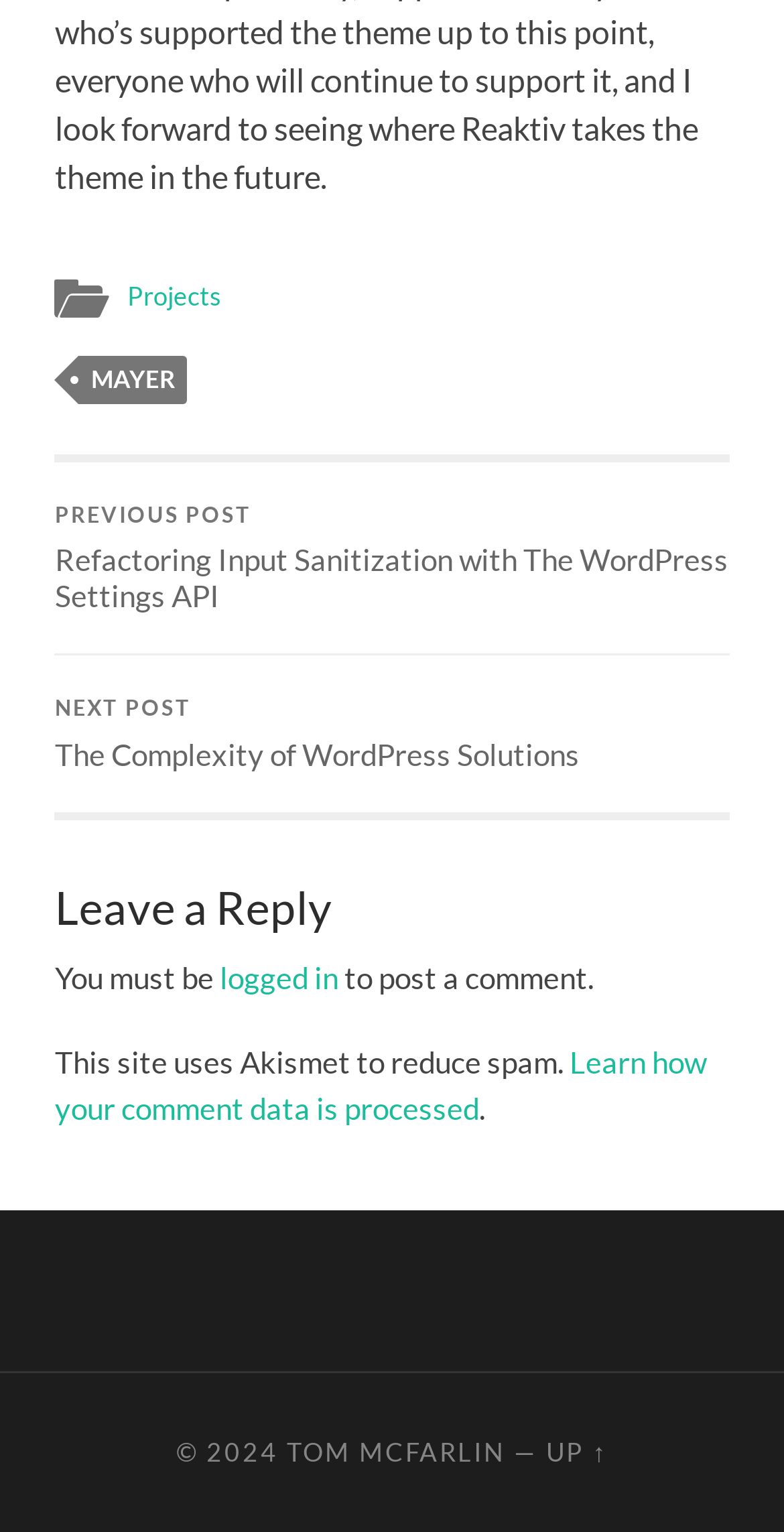Given the description of the UI element: "Up ↑", predict the bounding box coordinates in the form of [left, top, right, bottom], with each value being a float between 0 and 1.

[0.697, 0.937, 0.775, 0.958]